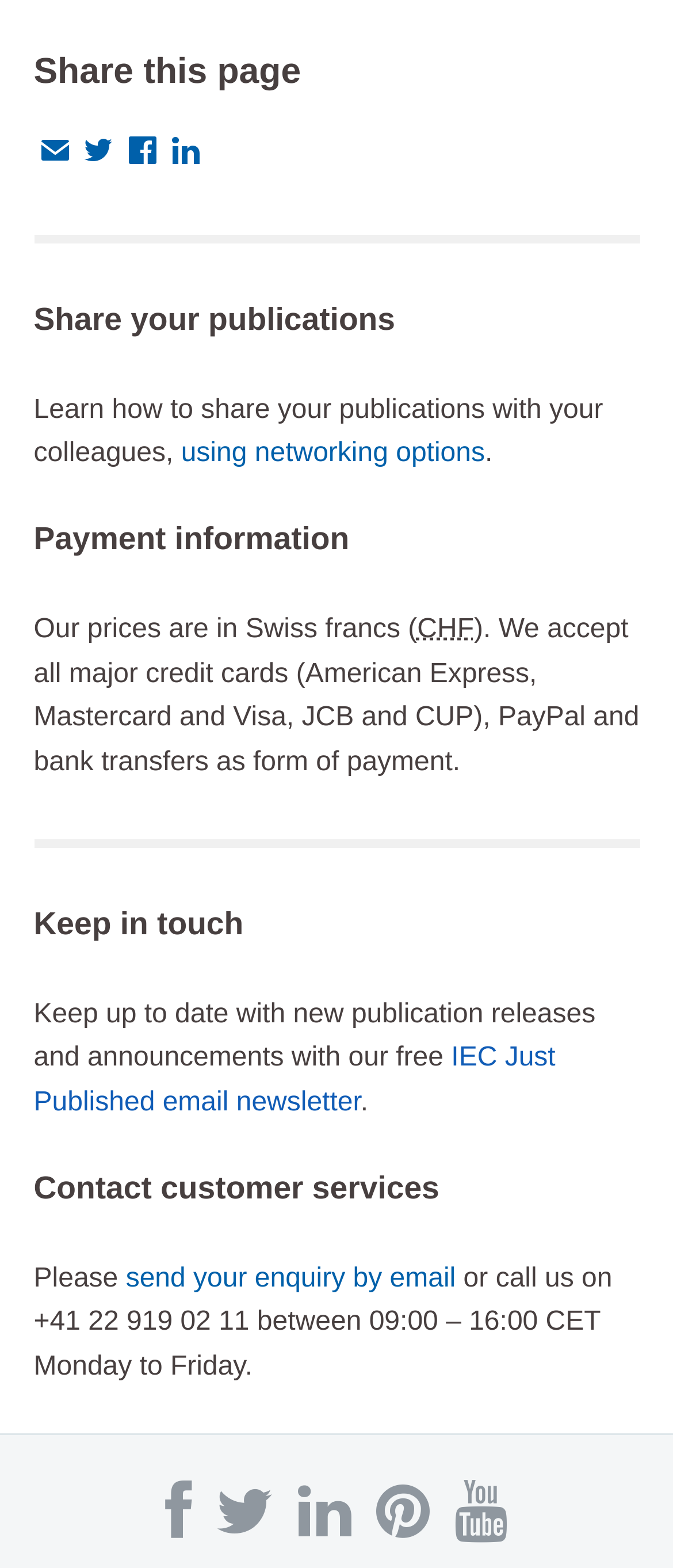Using the information in the image, give a comprehensive answer to the question: 
How can I contact customer services?

The webpage has a section 'Contact customer services' which provides an option to send an enquiry by email and also provides a phone number to call between 09:00 – 16:00 CET Monday to Friday.